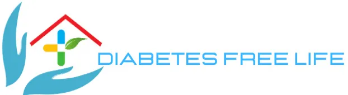Give a one-word or one-phrase response to the question:
What does the green leaf represent?

Health and vitality